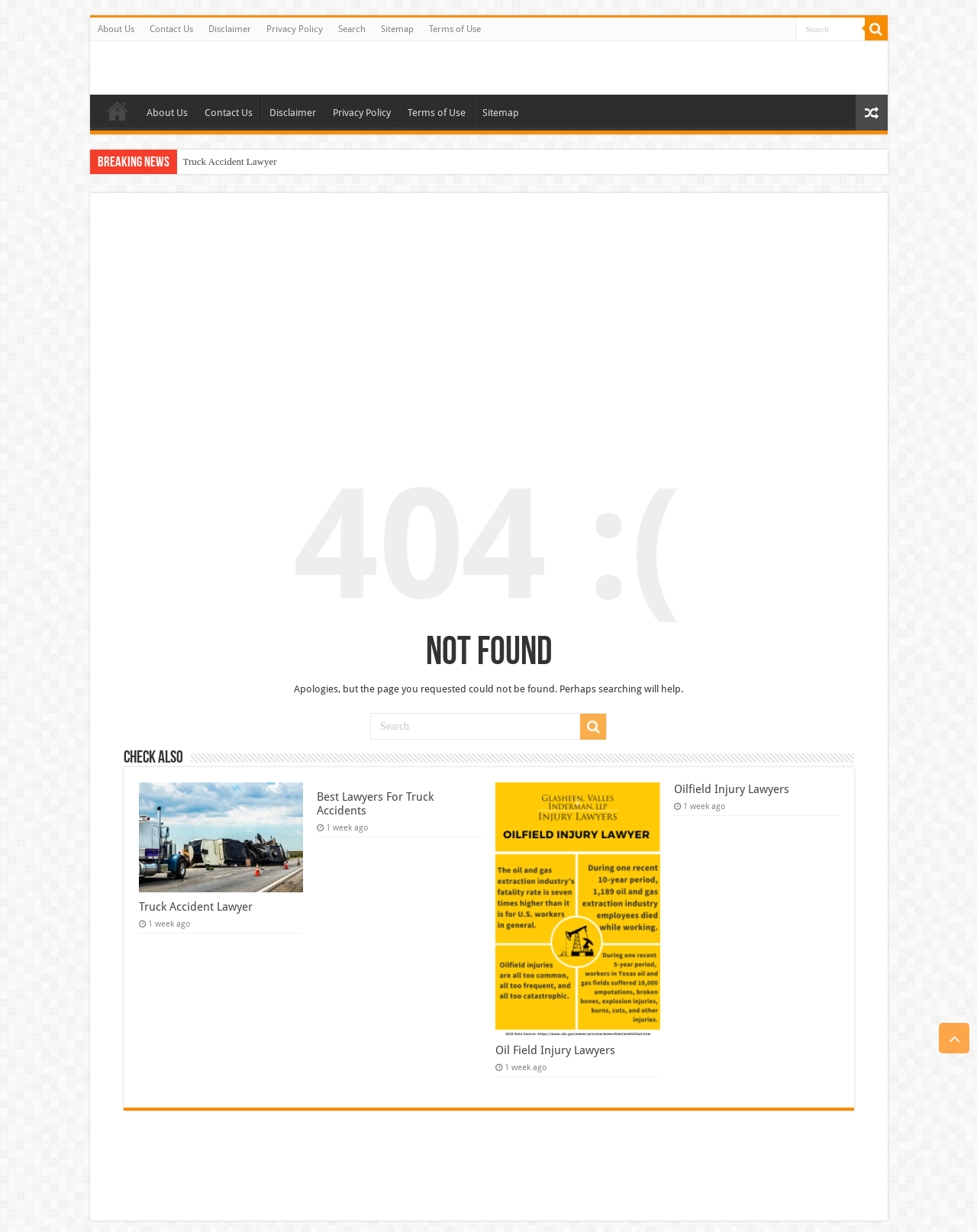Pinpoint the bounding box coordinates of the clickable element to carry out the following instruction: "check the Truck Accident Lawyer link."

[0.181, 0.121, 0.289, 0.141]